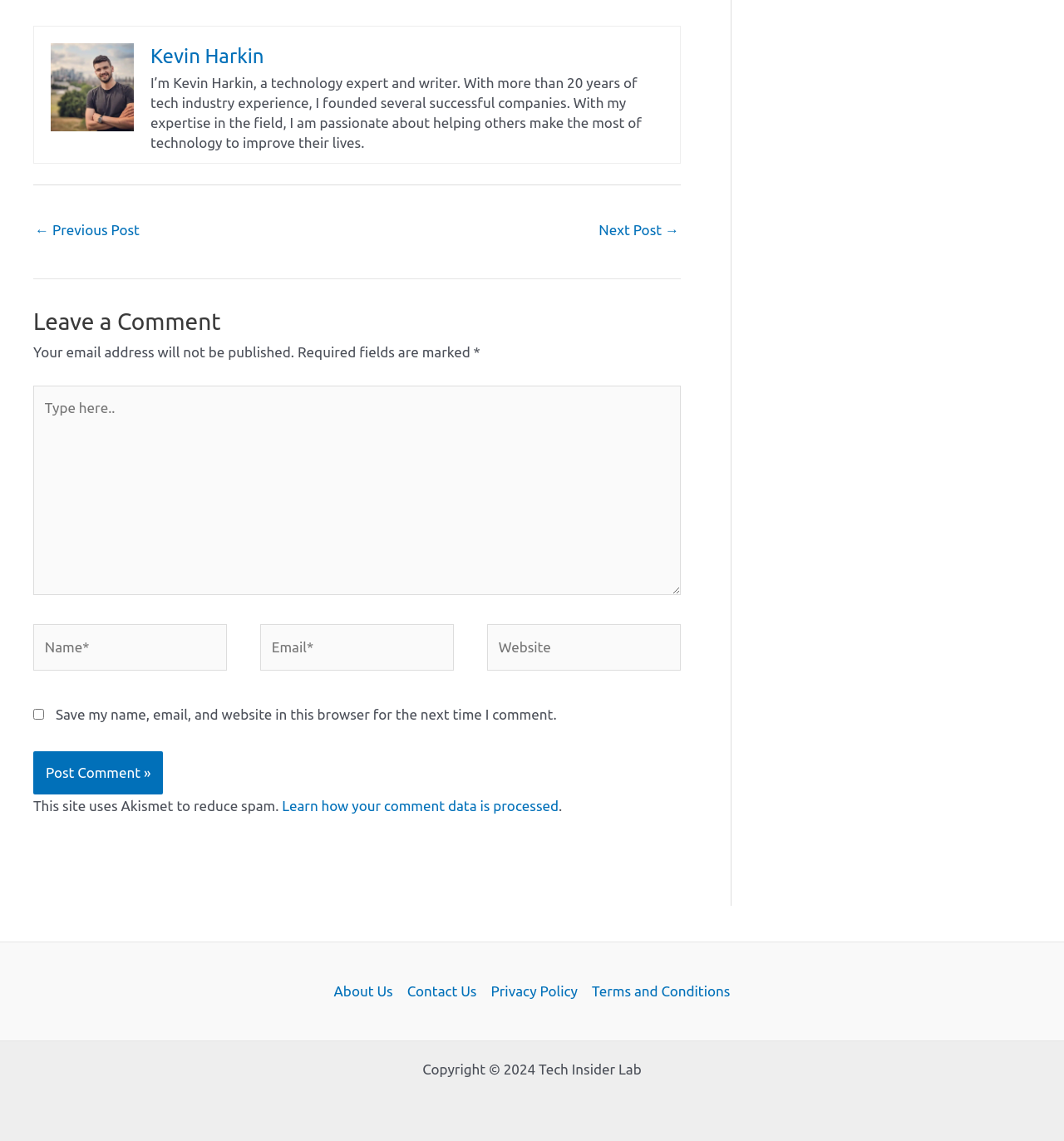Using the information shown in the image, answer the question with as much detail as possible: How many fields are required in the comment form?

The required fields in the comment form are Name, Email, and the comment text field, as indicated by the asterisk symbol (*) next to each of these fields.